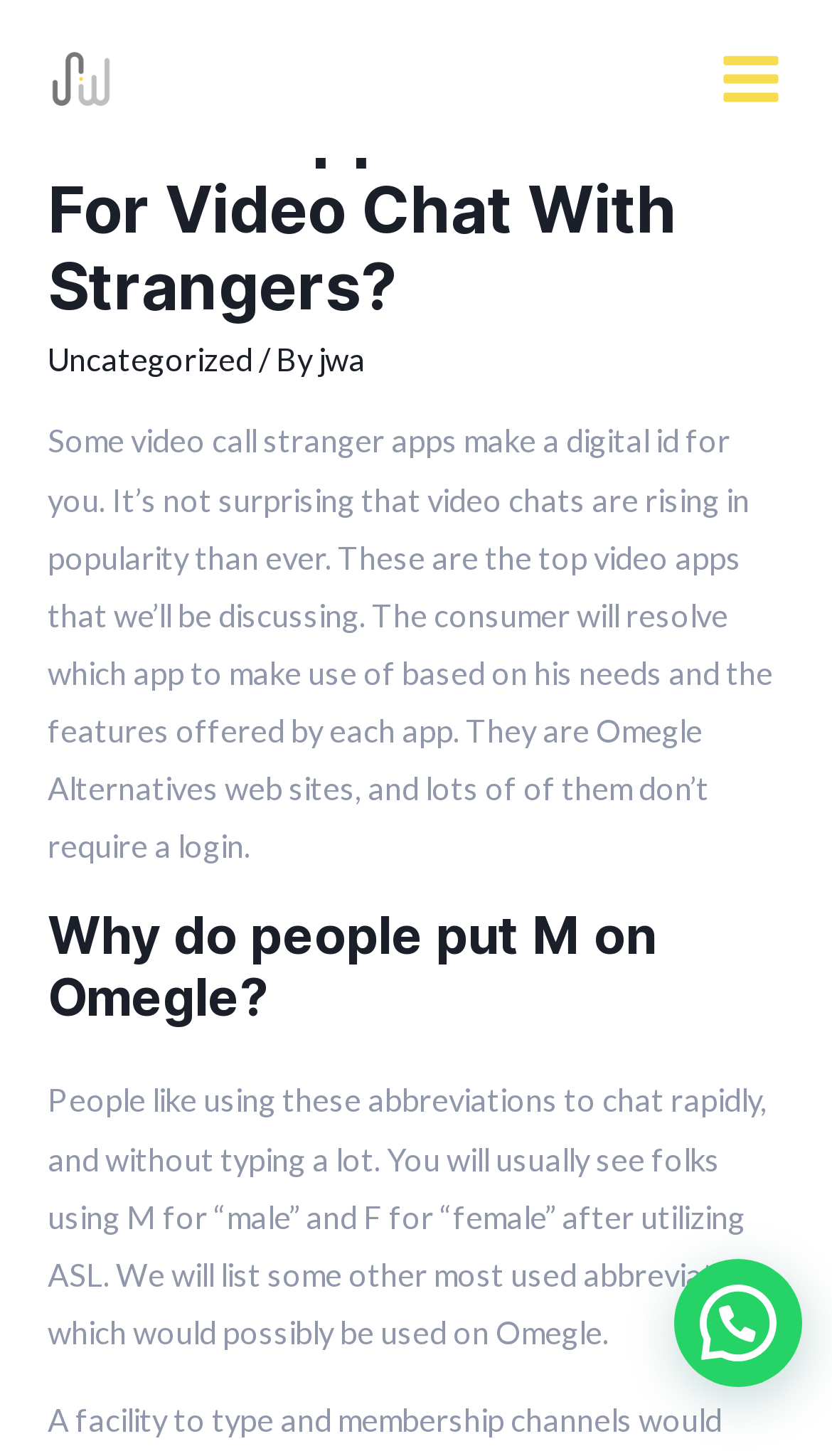For the following element description, predict the bounding box coordinates in the format (top-left x, top-left y, bottom-right x, bottom-right y). All values should be floating point numbers between 0 and 1. Description: alt="JW Digital Advertising Agency"

[0.051, 0.038, 0.144, 0.063]